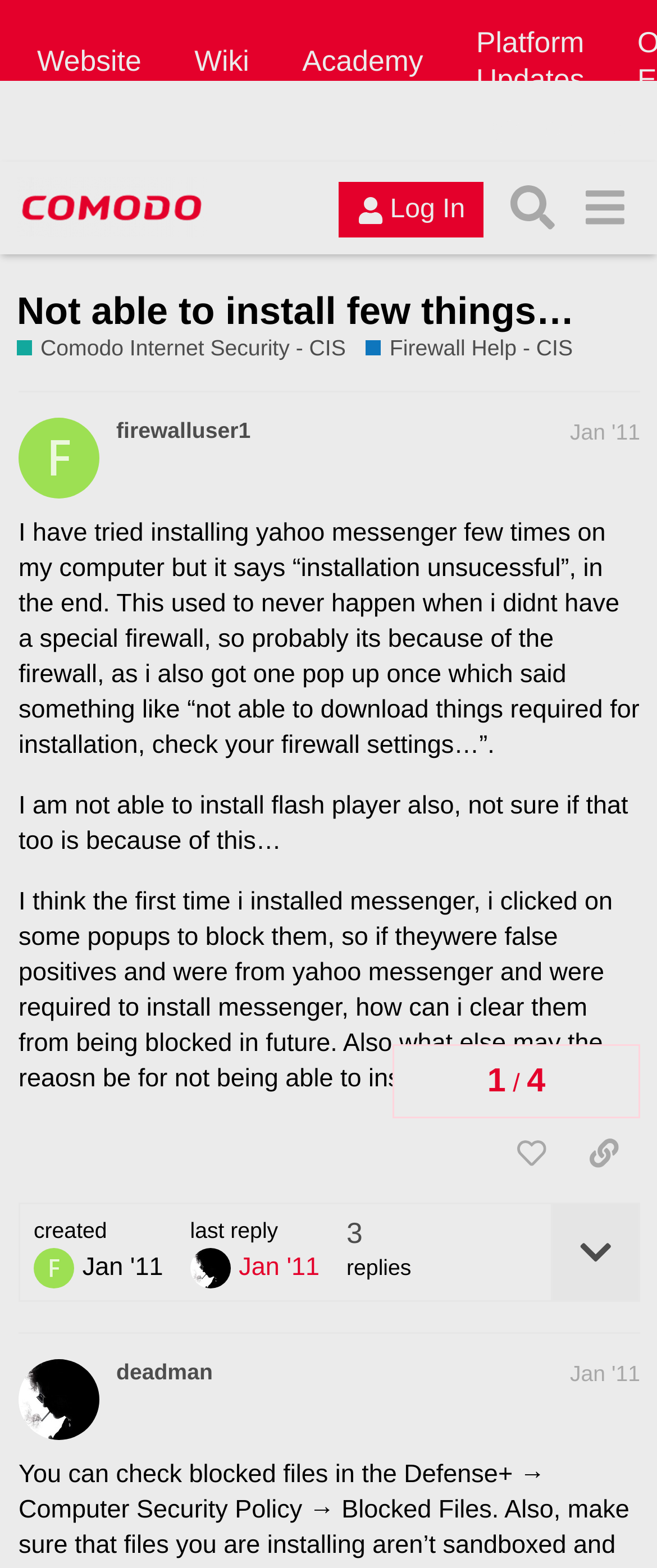Please locate the bounding box coordinates of the element that should be clicked to complete the given instruction: "Search for topics".

[0.755, 0.11, 0.865, 0.156]